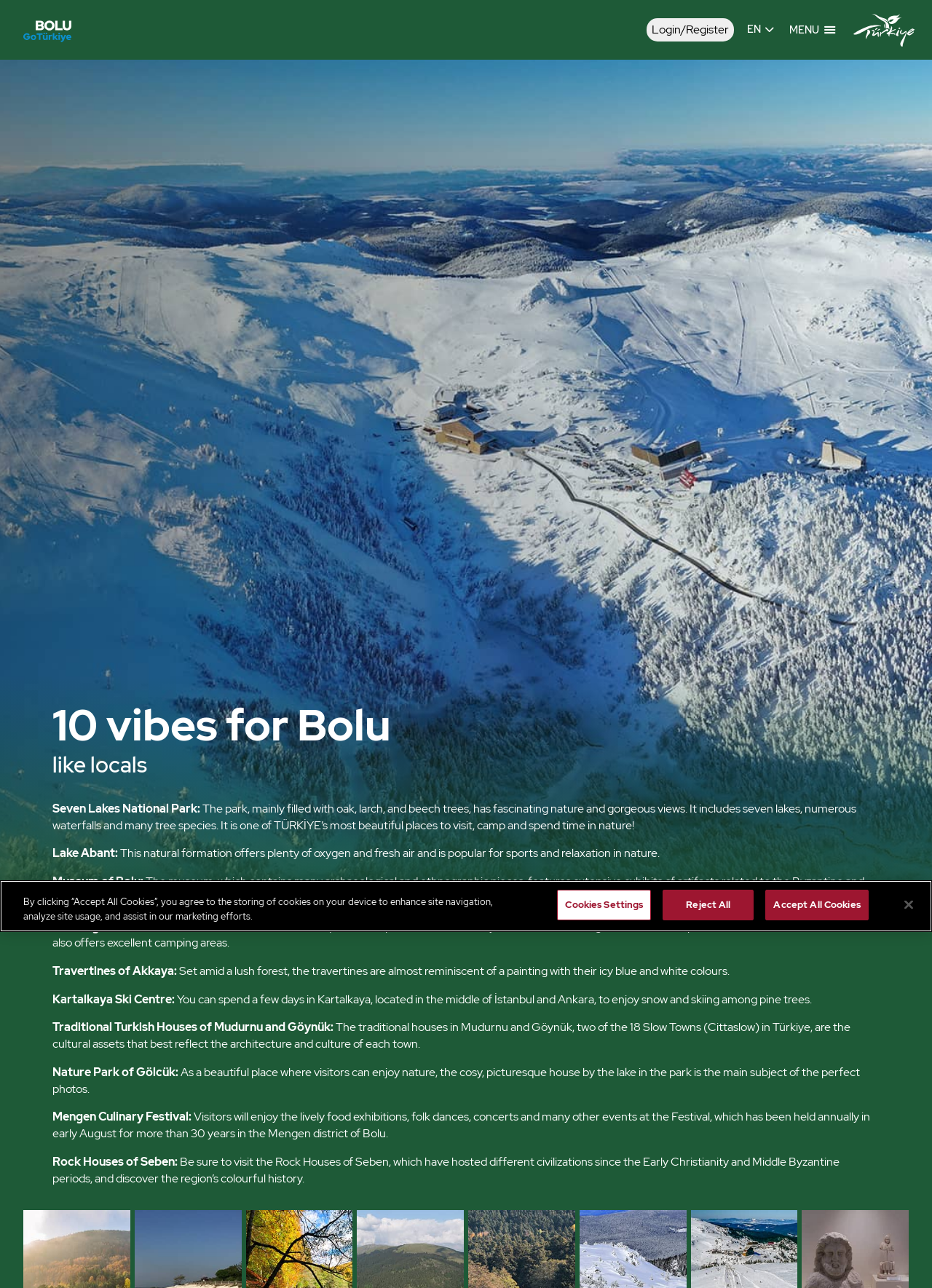What is the name of the national park?
Using the image, respond with a single word or phrase.

Seven Lakes National Park